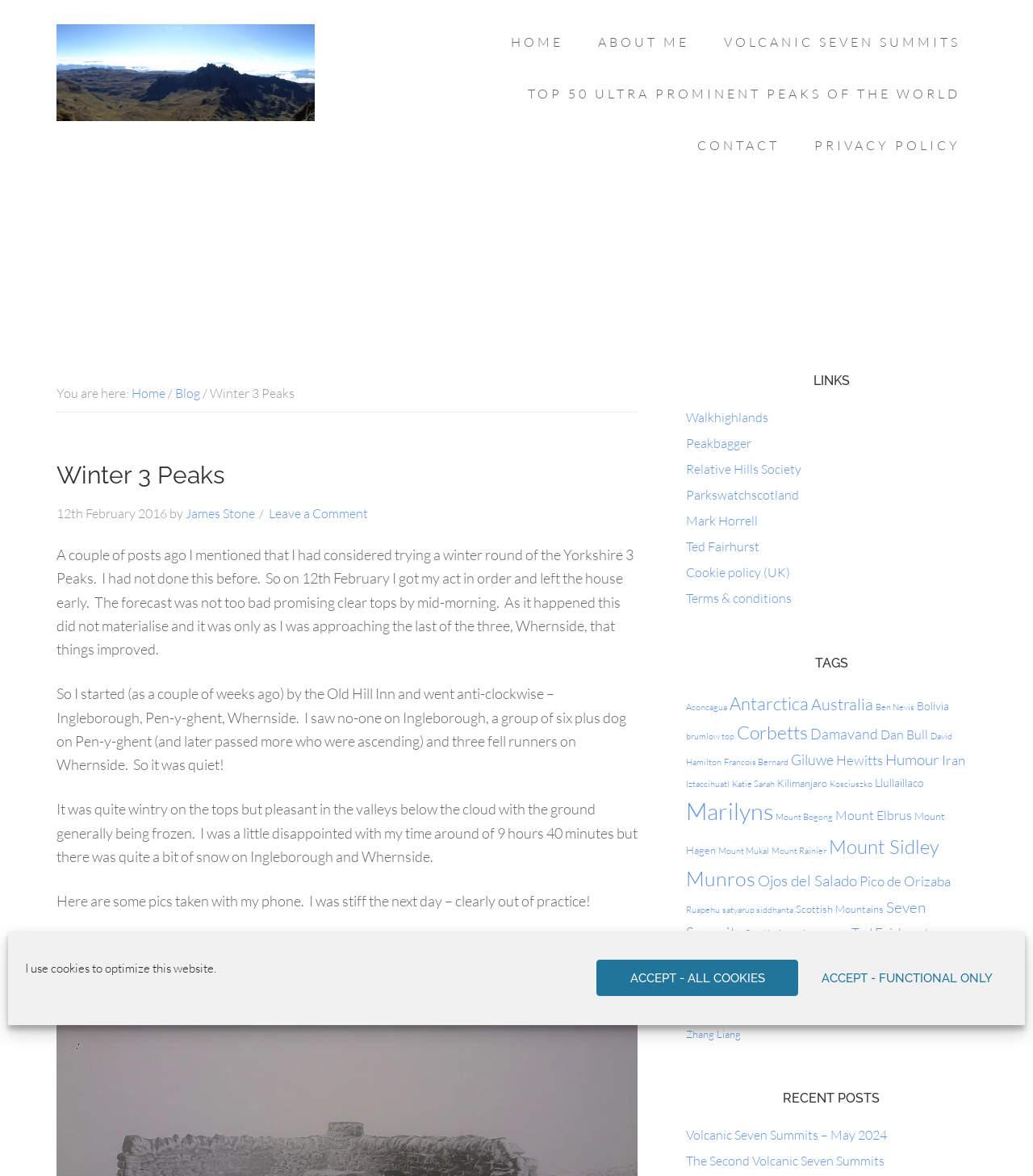Show the bounding box coordinates for the element that needs to be clicked to execute the following instruction: "Click the 'Leave a Comment' link". Provide the coordinates in the form of four float numbers between 0 and 1, i.e., [left, top, right, bottom].

[0.26, 0.43, 0.356, 0.443]